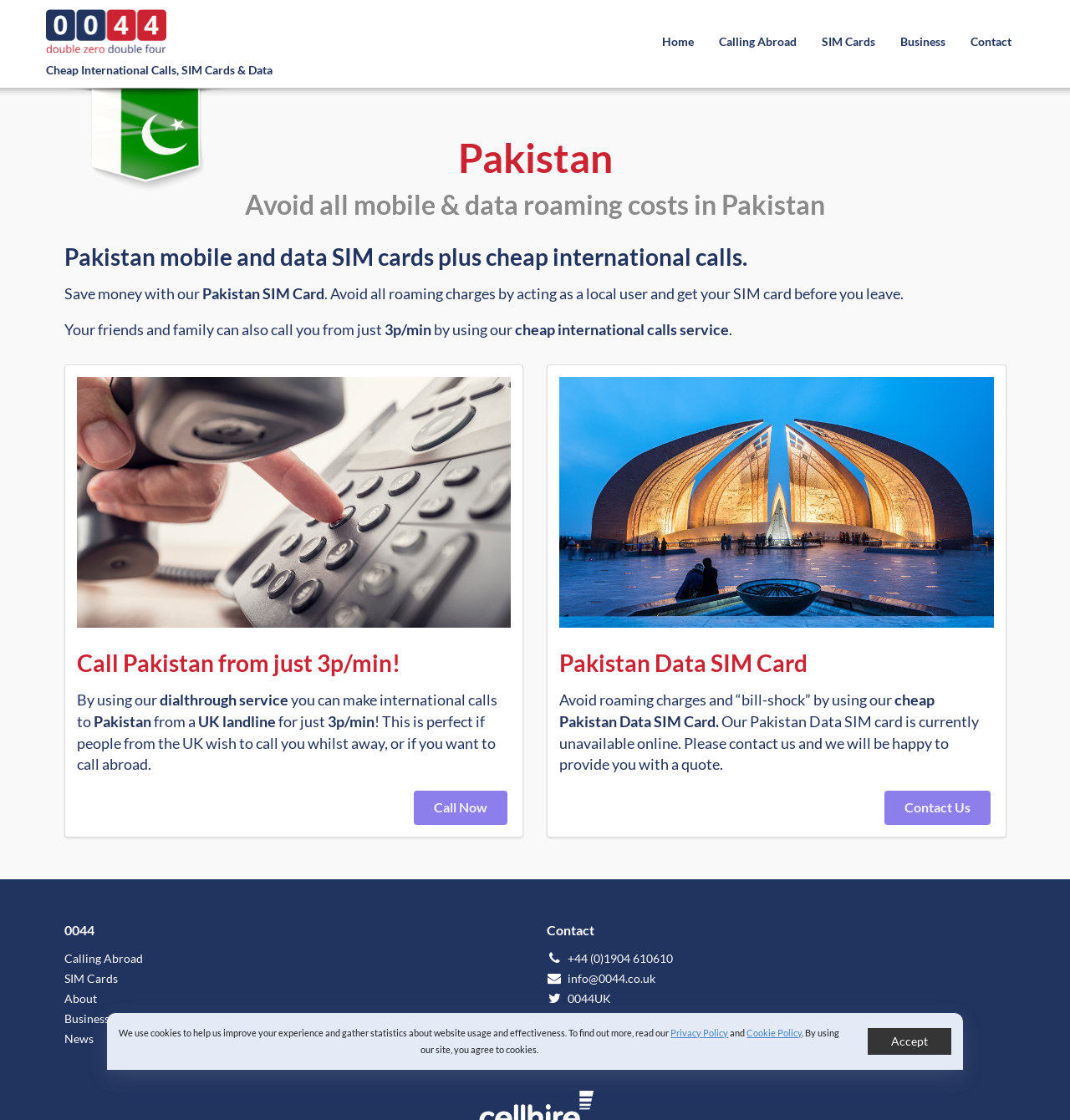Please analyze the image and give a detailed answer to the question:
Is the Pakistan Data SIM Card available online?

According to the webpage, the Pakistan Data SIM Card is currently unavailable online. Users need to contact the website administrators to get a quote for this service.